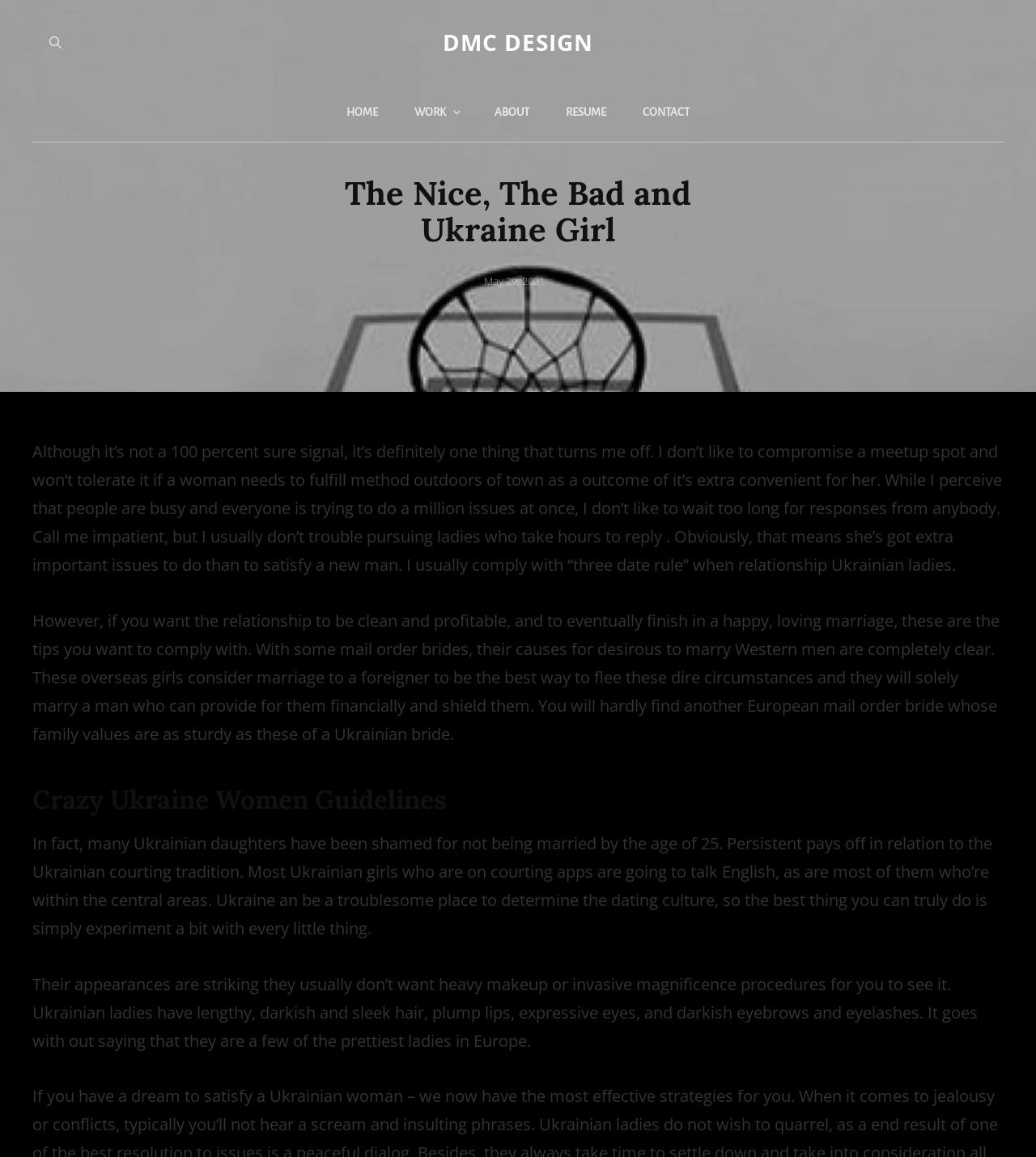Generate a comprehensive description of the webpage content.

The webpage is about a blog post titled "The Nice, The Bad and Ukraine Girl" from DMC DESIGN. At the top, there is a button on the left and a link to "DMC DESIGN" on the right. Below this, there is a navigation menu labeled "Primary Menu" with five links: "HOME", "WORK", "ABOUT", "RESUME", and "CONTACT", arranged horizontally from left to right.

The main content of the webpage is a blog post with a heading "The Nice, The Bad and Ukraine Girl". Below the heading, there is a text "Posted on" followed by a link to the date "May 29, 2021". The blog post is divided into several paragraphs, discussing topics related to Ukrainian women and dating culture.

There is a subheading "Crazy Ukraine Women Guidelines" in the middle of the blog post, followed by more paragraphs discussing the characteristics and values of Ukrainian women. The text is dense and occupies most of the webpage, with no images visible.